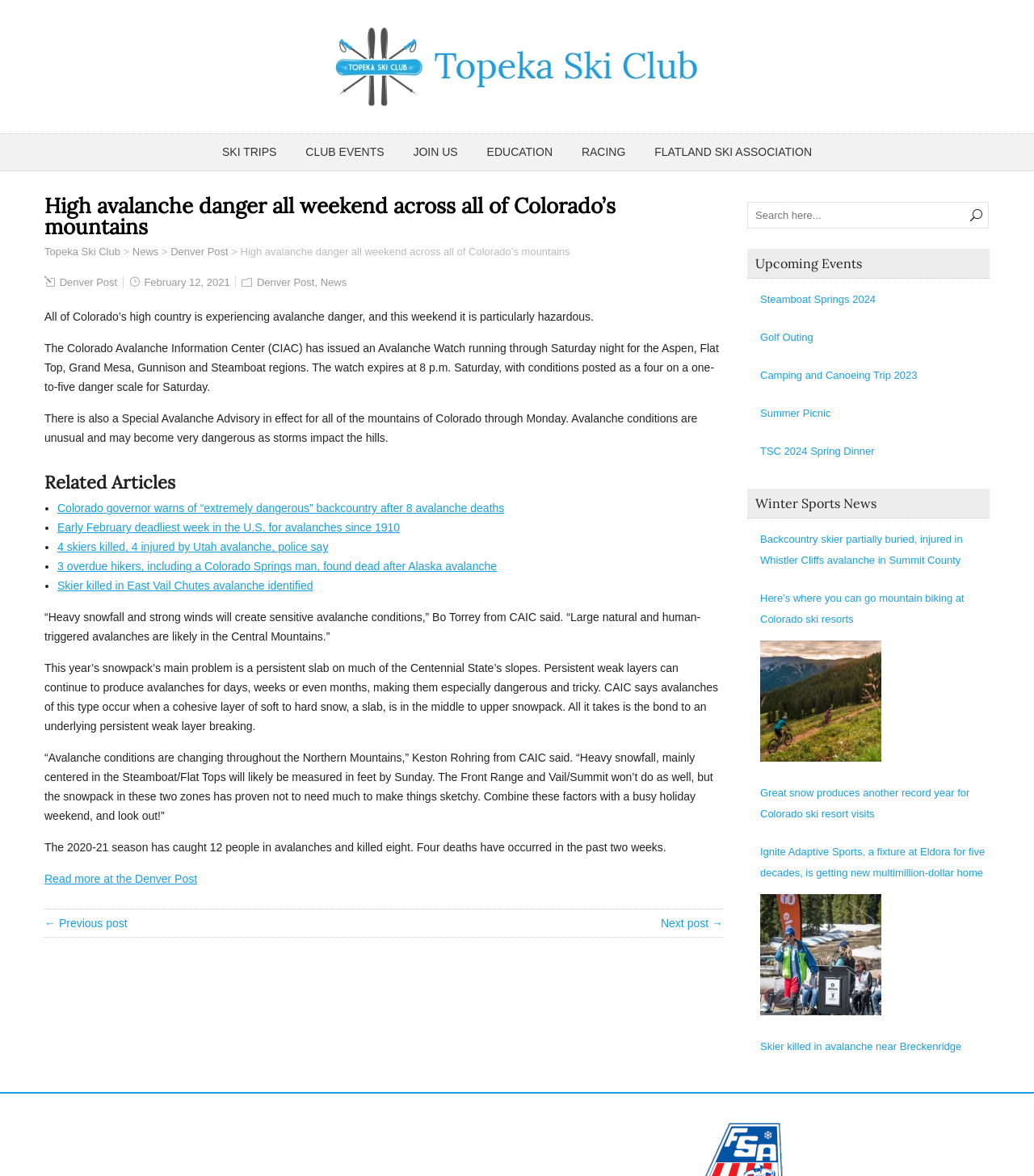Please mark the clickable region by giving the bounding box coordinates needed to complete this instruction: "View the 'Steamboat Springs 2024' event".

[0.735, 0.246, 0.957, 0.264]